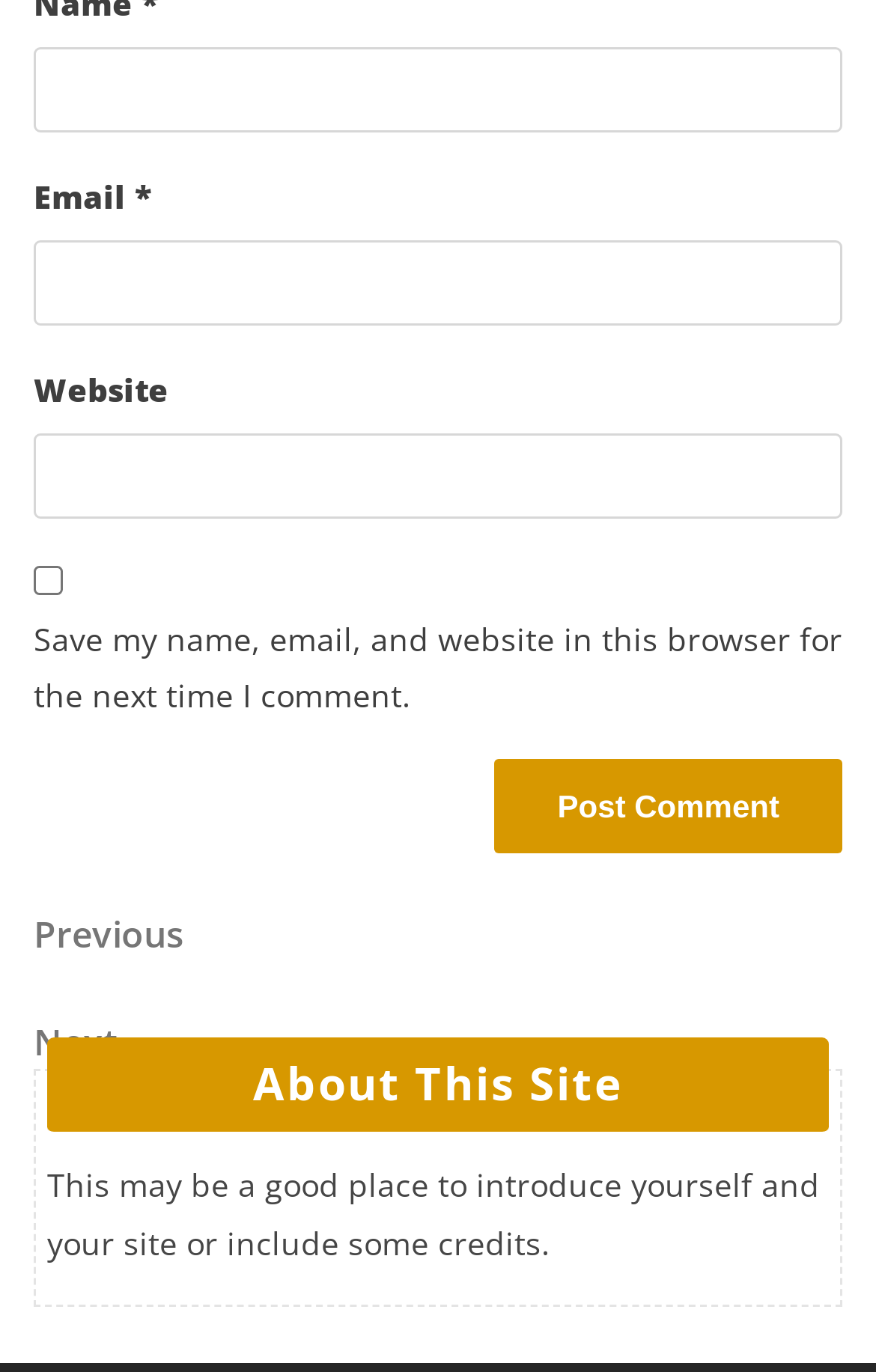What is the topic of the section below the comment form?
Using the image provided, answer with just one word or phrase.

About the site